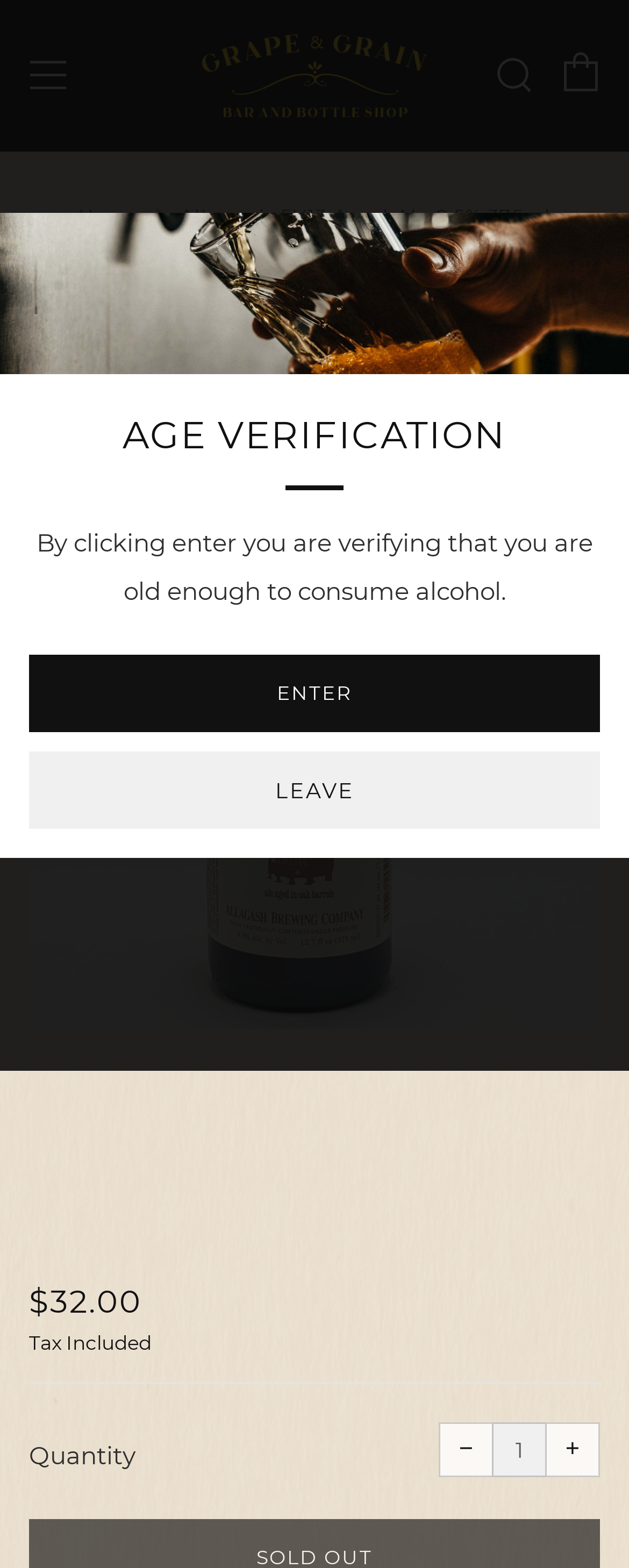What is the purpose of the 'ENTER' and 'LEAVE' buttons?
Answer the question with a single word or phrase derived from the image.

Age verification